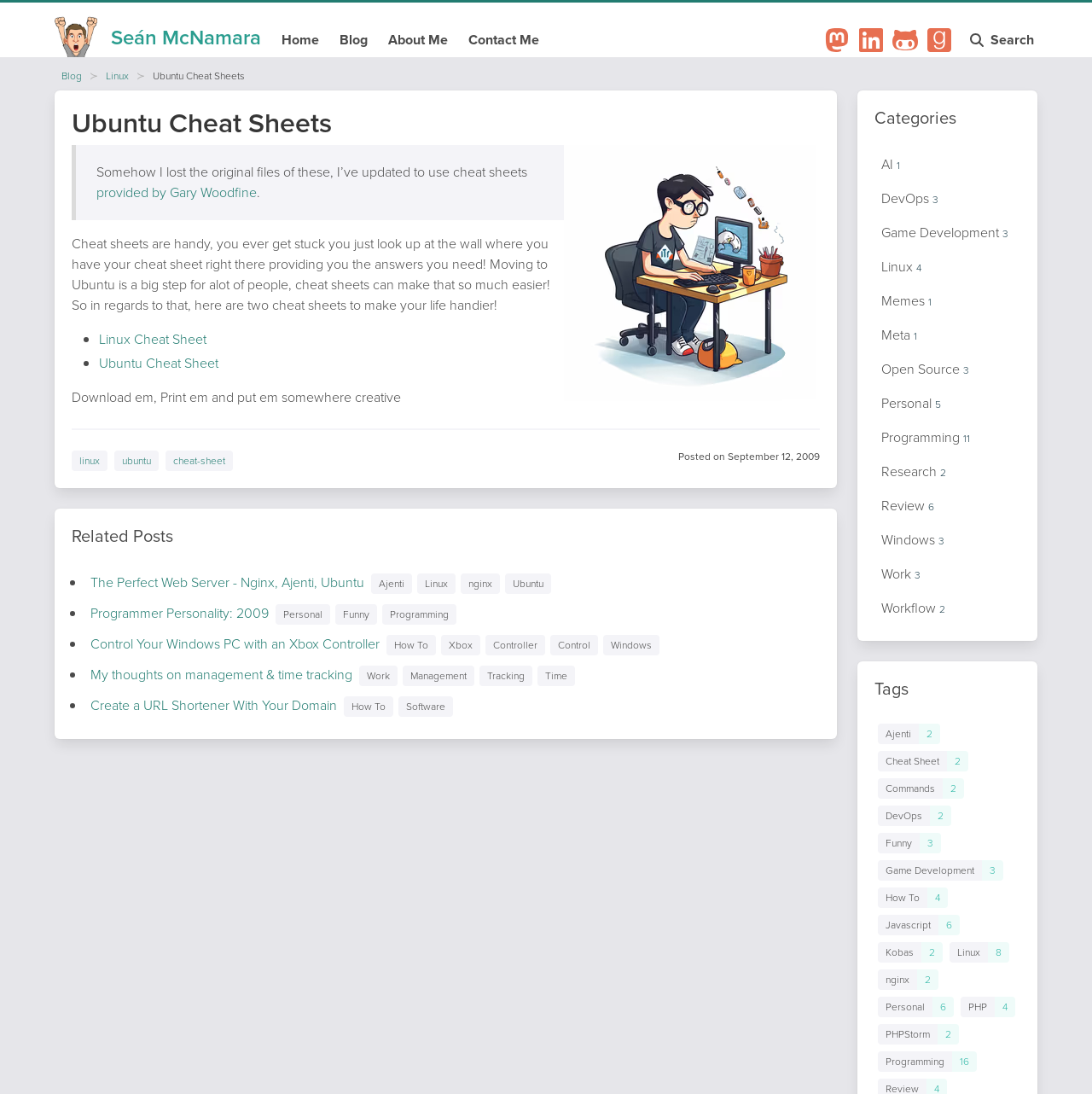Find the bounding box of the element with the following description: "provided by Gary Woodfine". The coordinates must be four float numbers between 0 and 1, formatted as [left, top, right, bottom].

[0.088, 0.167, 0.235, 0.185]